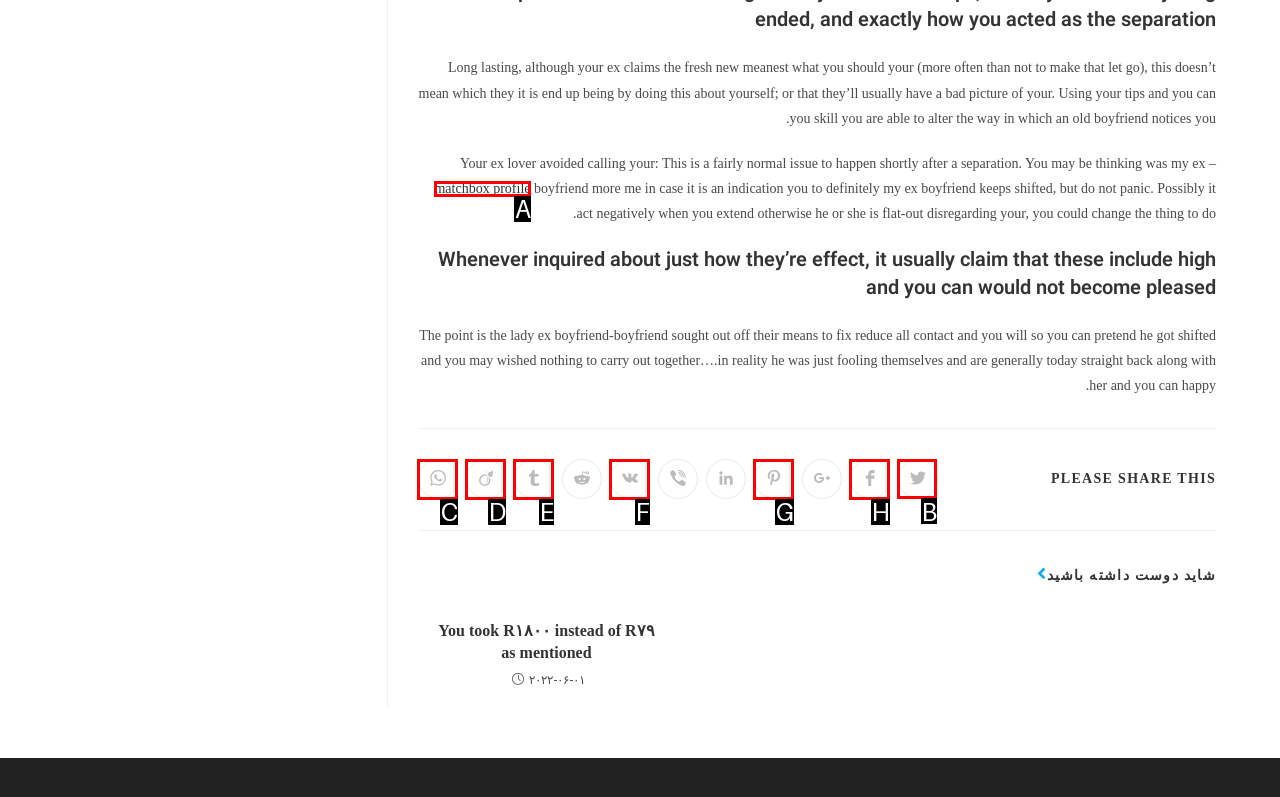Determine which HTML element should be clicked to carry out the following task: Click on 'Share on Twitter' Respond with the letter of the appropriate option.

B